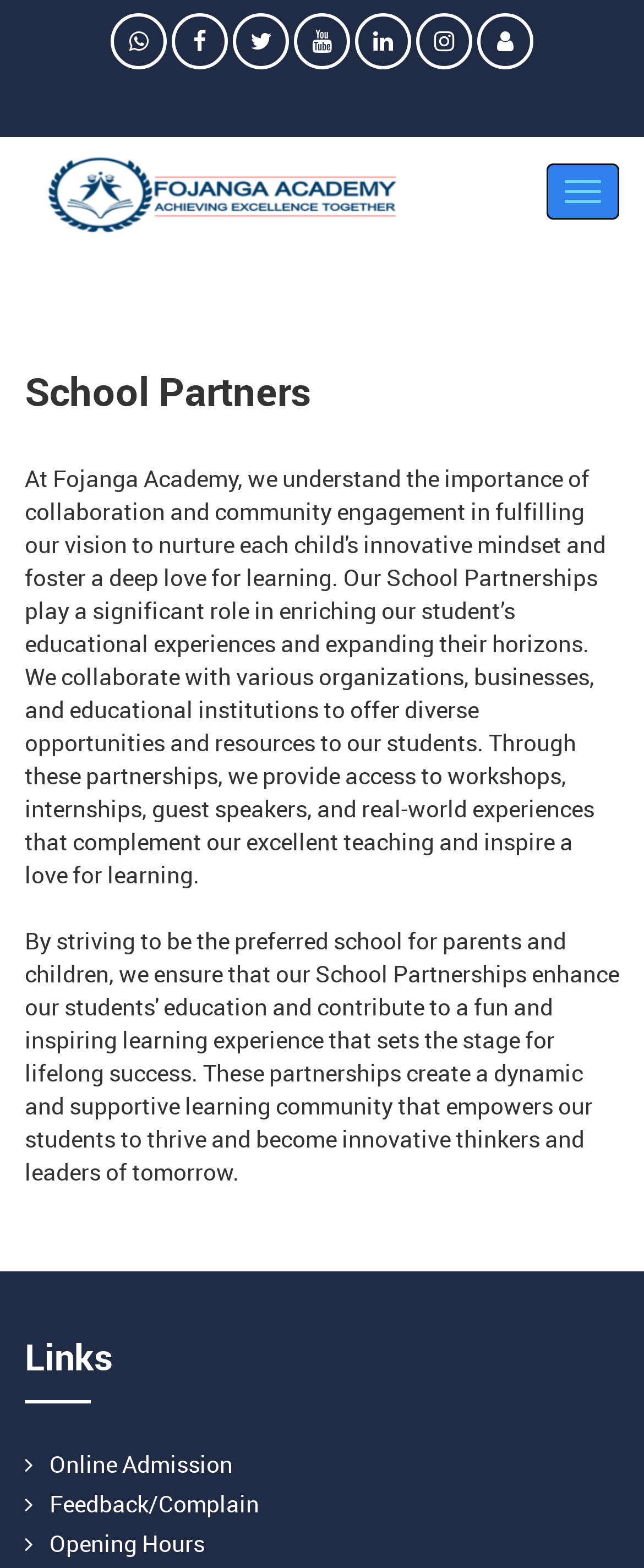Analyze the image and deliver a detailed answer to the question: What is the main category of the webpage?

The main category of the webpage can be inferred from the heading 'School Partners' at the top, which suggests that the webpage is related to schools or educational institutions.